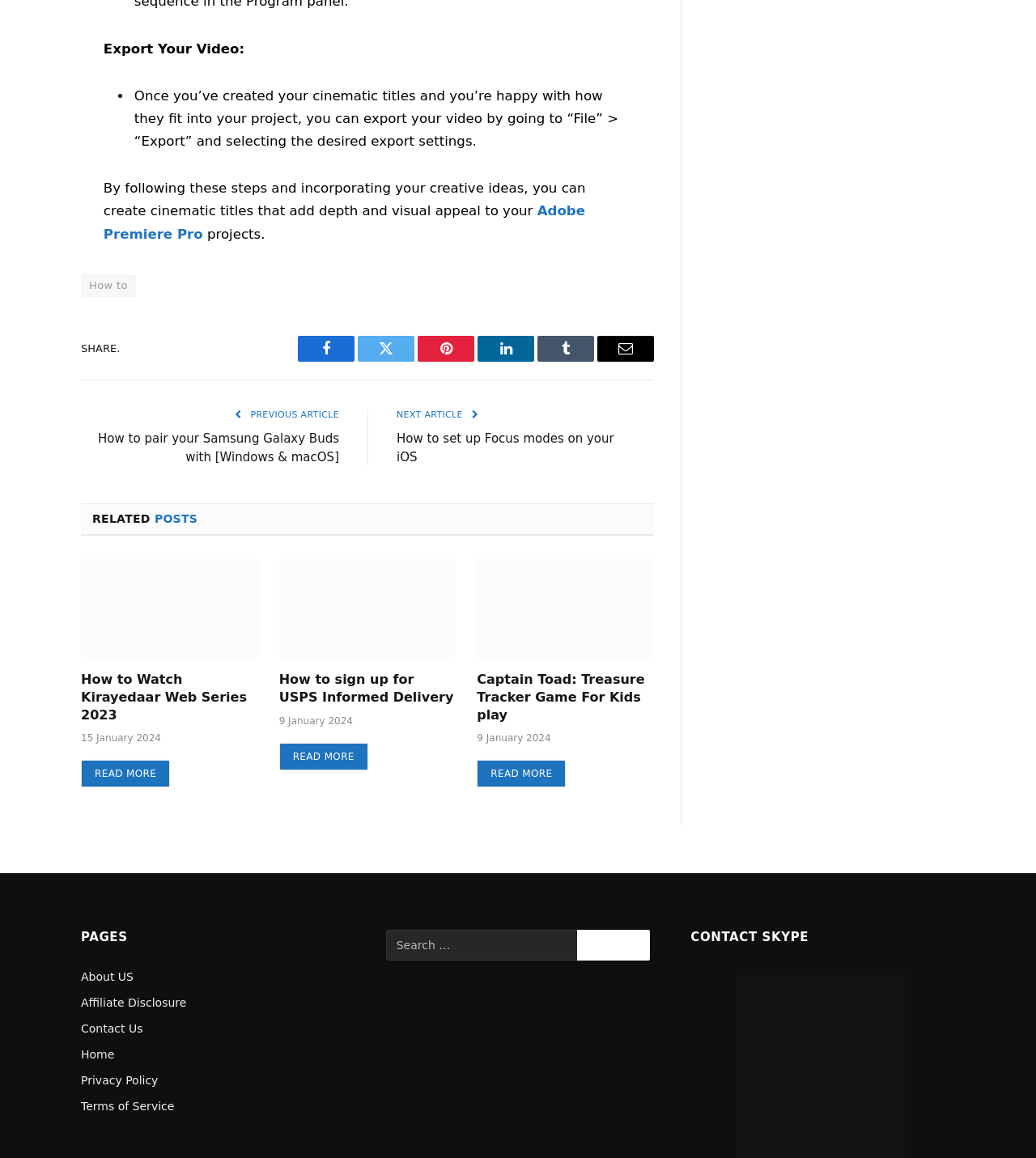Respond to the question with just a single word or phrase: 
What is the purpose of the 'Export Your Video' section?

To export video